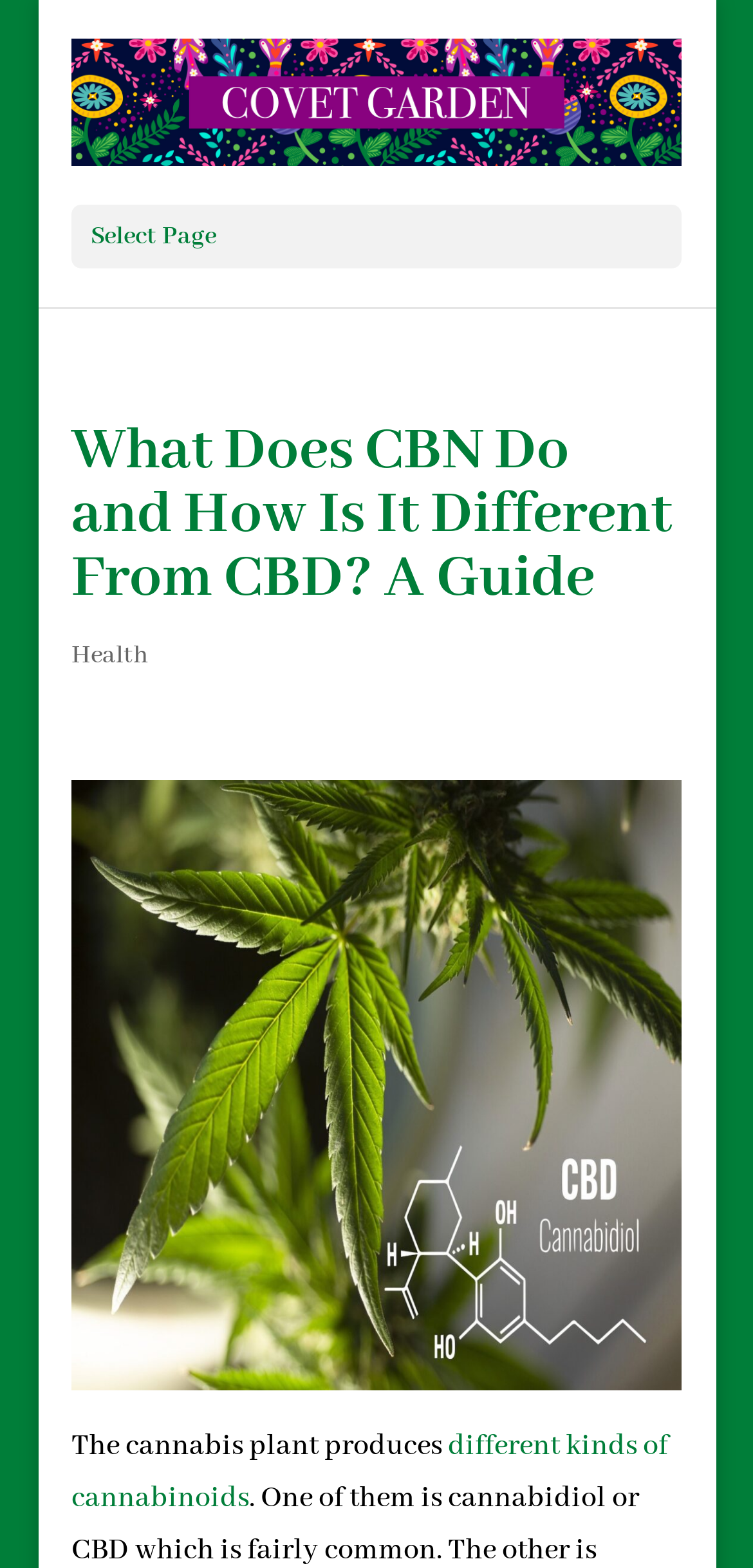What is the cannabis plant known to produce?
Look at the image and respond with a one-word or short phrase answer.

different kinds of cannabinoids